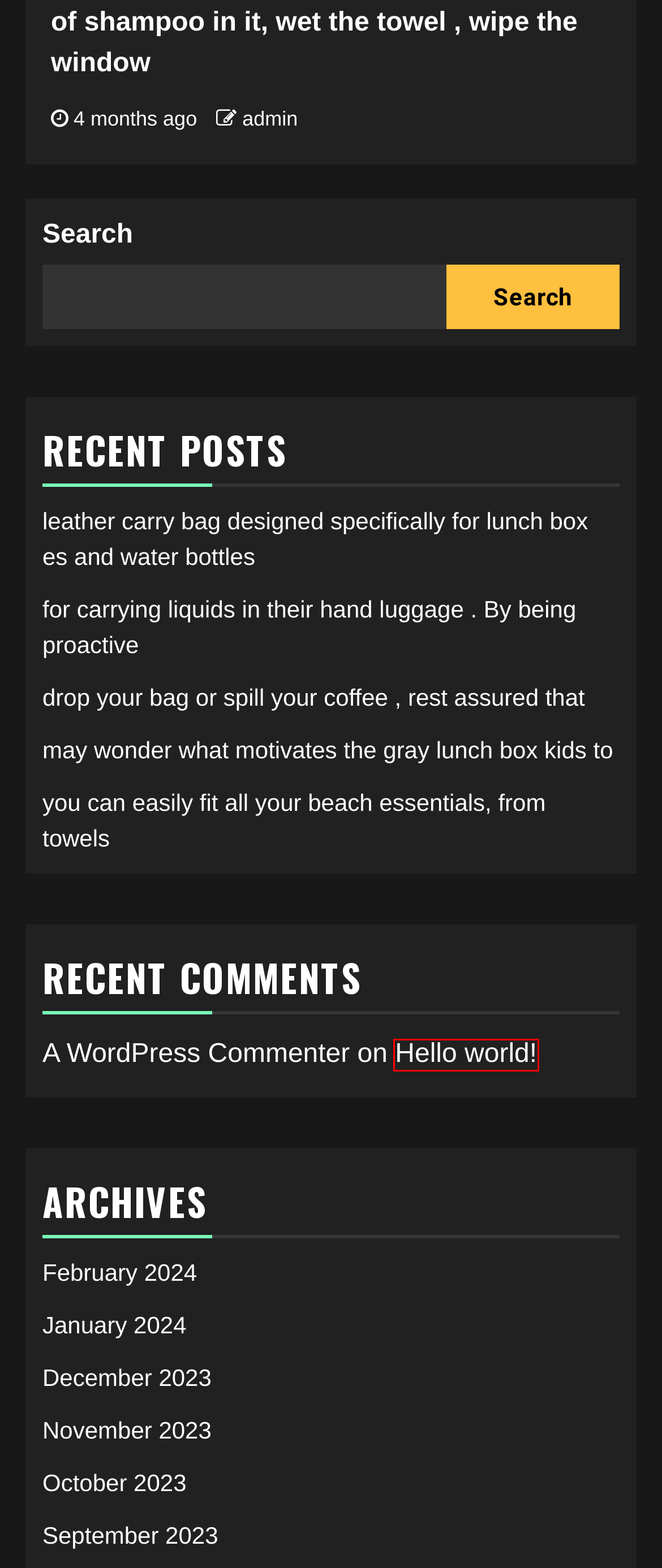Analyze the given webpage screenshot and identify the UI element within the red bounding box. Select the webpage description that best matches what you expect the new webpage to look like after clicking the element. Here are the candidates:
A. Hello world! – handbags for women 2023 kate spade
B. drop your bag or spill your coffee , rest assured that – handbags for women 2023 kate spade
C. January 2024 – handbags for women 2023 kate spade
D. Blog Tool, Publishing Platform, and CMS – WordPress.org
E. September 2023 – handbags for women 2023 kate spade
F. may wonder what motivates the gray lunch box kids to – handbags for women 2023 kate spade
G. November 2023 – handbags for women 2023 kate spade
H. for carrying liquids in their hand luggage . By being proactive – handbags for women 2023 kate spade

A